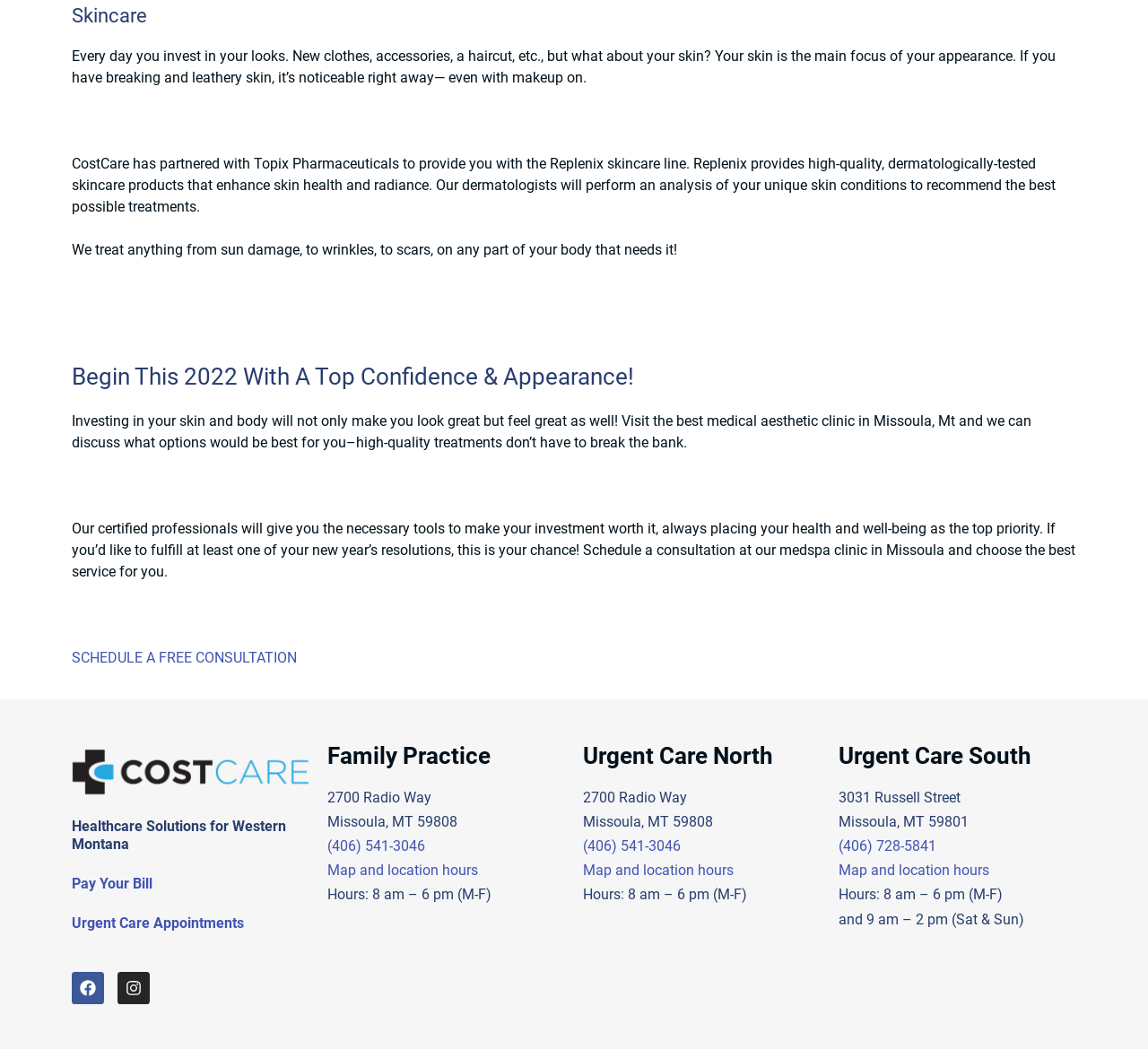Use a single word or phrase to answer the question: What is the purpose of the consultation at the medspa clinic?

To discuss options